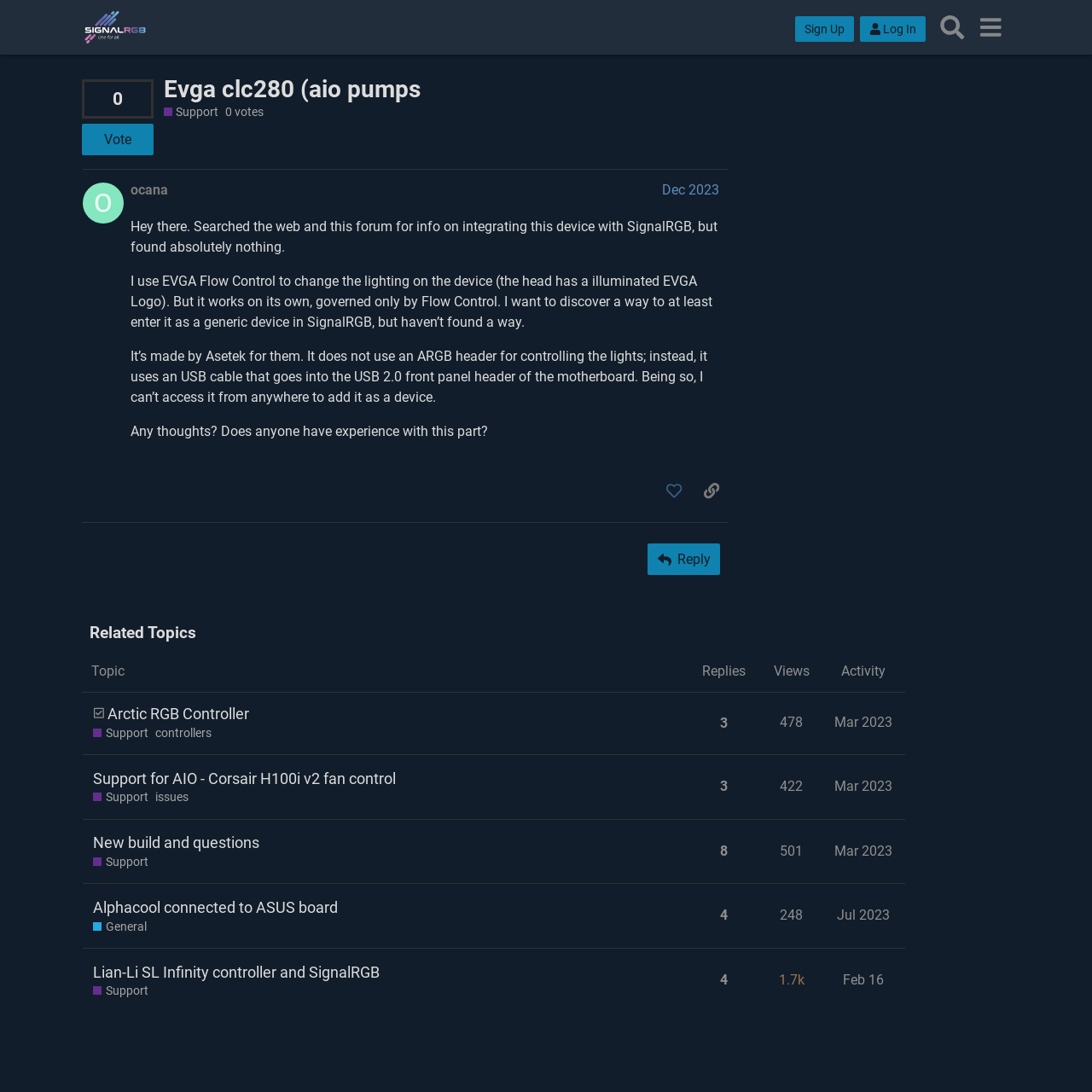Please specify the bounding box coordinates of the area that should be clicked to accomplish the following instruction: "Go to the ABOUT page". The coordinates should consist of four float numbers between 0 and 1, i.e., [left, top, right, bottom].

None